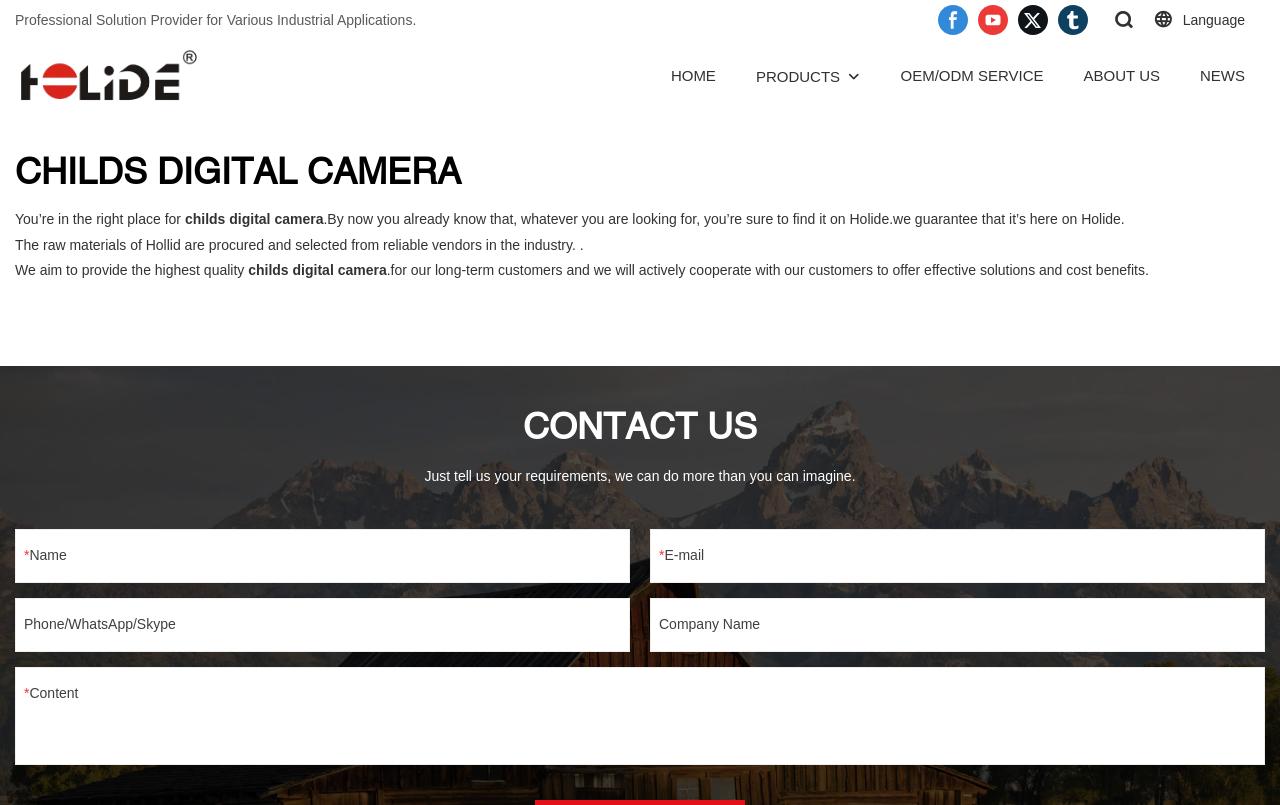Determine the coordinates of the bounding box for the clickable area needed to execute this instruction: "Go to the HOME page".

[0.524, 0.078, 0.559, 0.109]